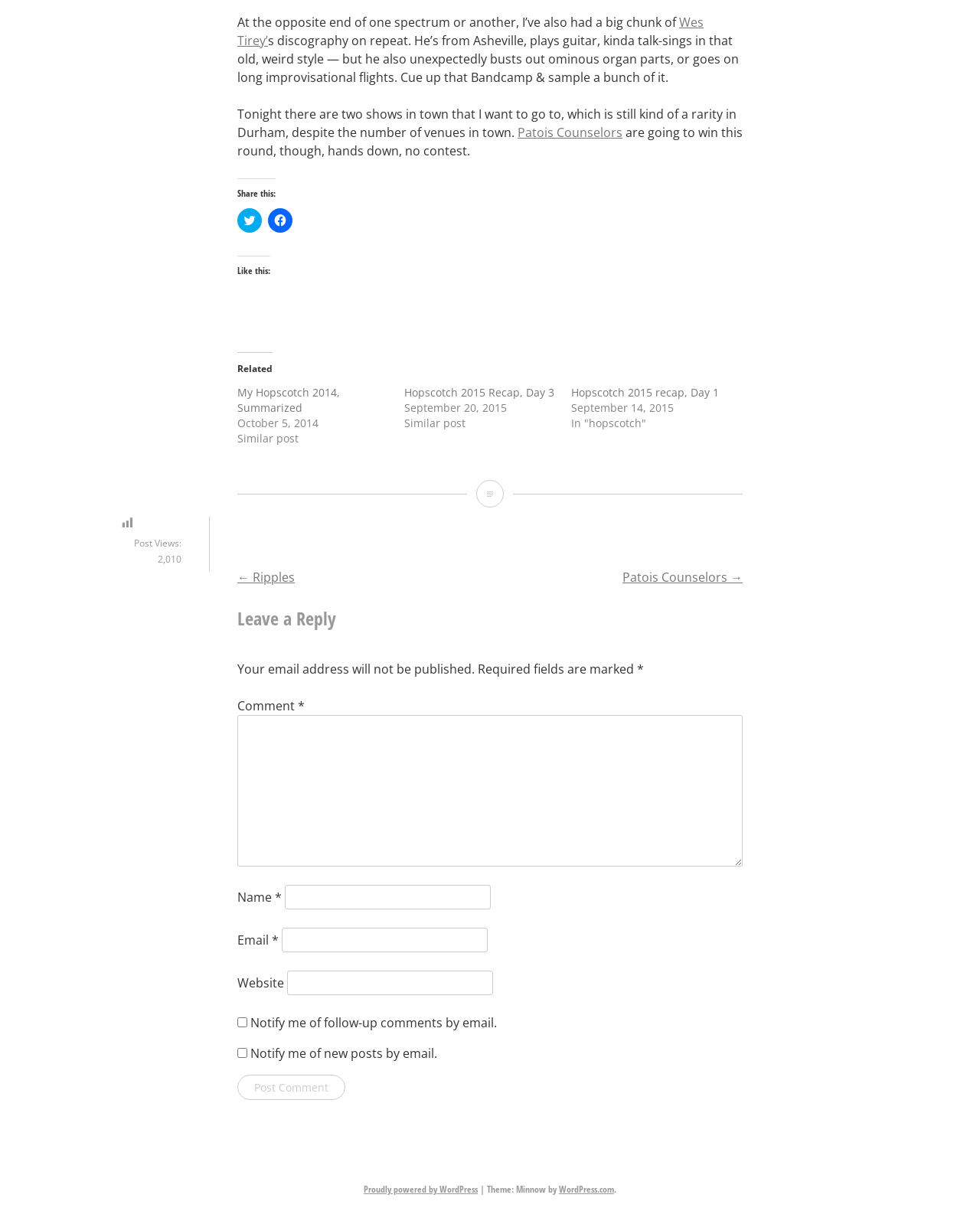Based on the image, provide a detailed response to the question:
What is the purpose of the textbox at the bottom of the page?

The textbox at the bottom of the page is part of the comment form, where users can leave a comment on the article. The label above the textbox says 'Comment *', indicating that it is a required field.